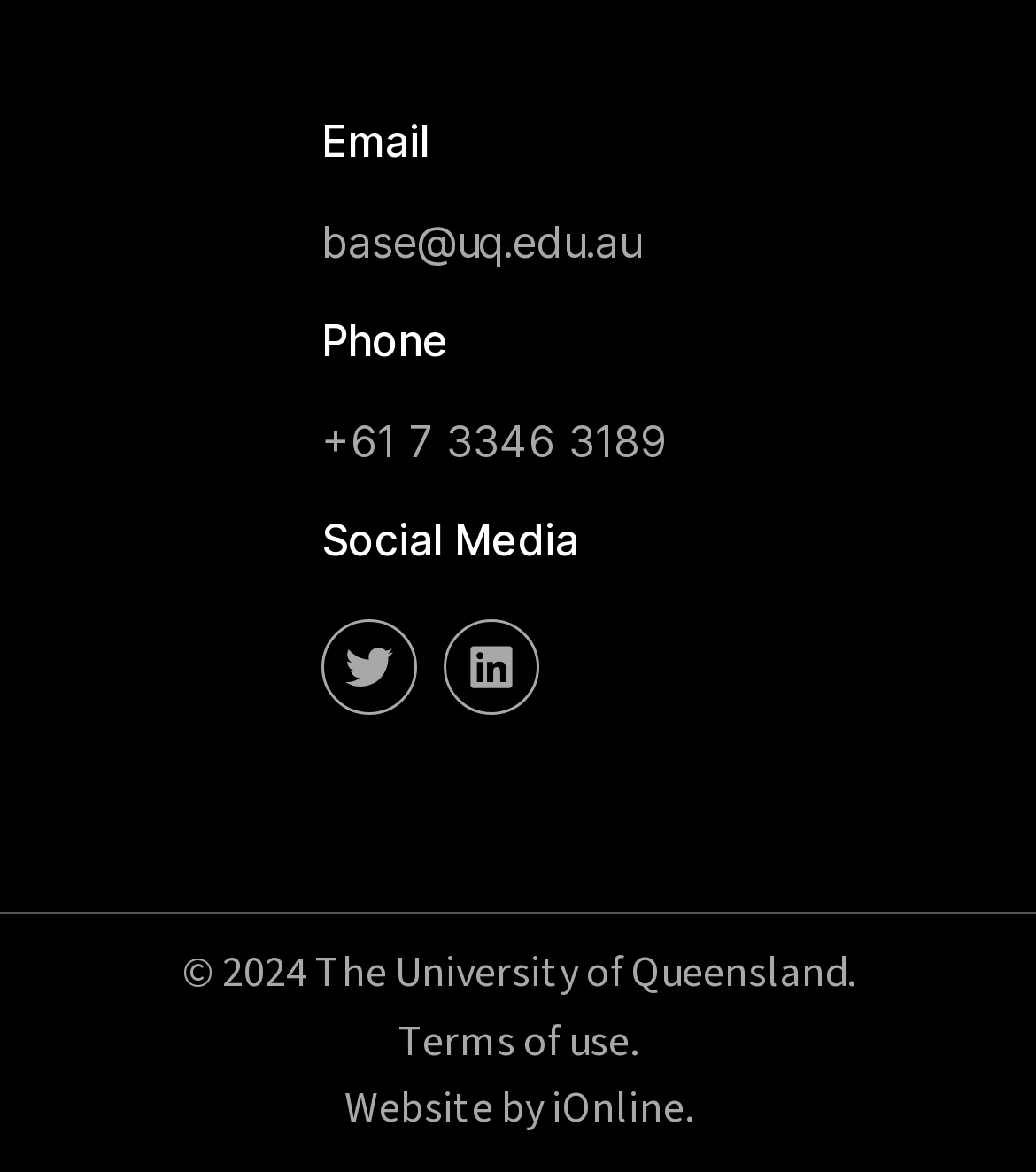How many social media links are there?
Please answer the question with as much detail as possible using the screenshot.

In the top section of the webpage, there is a 'Social Media' label, and below it, there are two links to social media platforms, Twitter and Linkedin, each with an accompanying image.